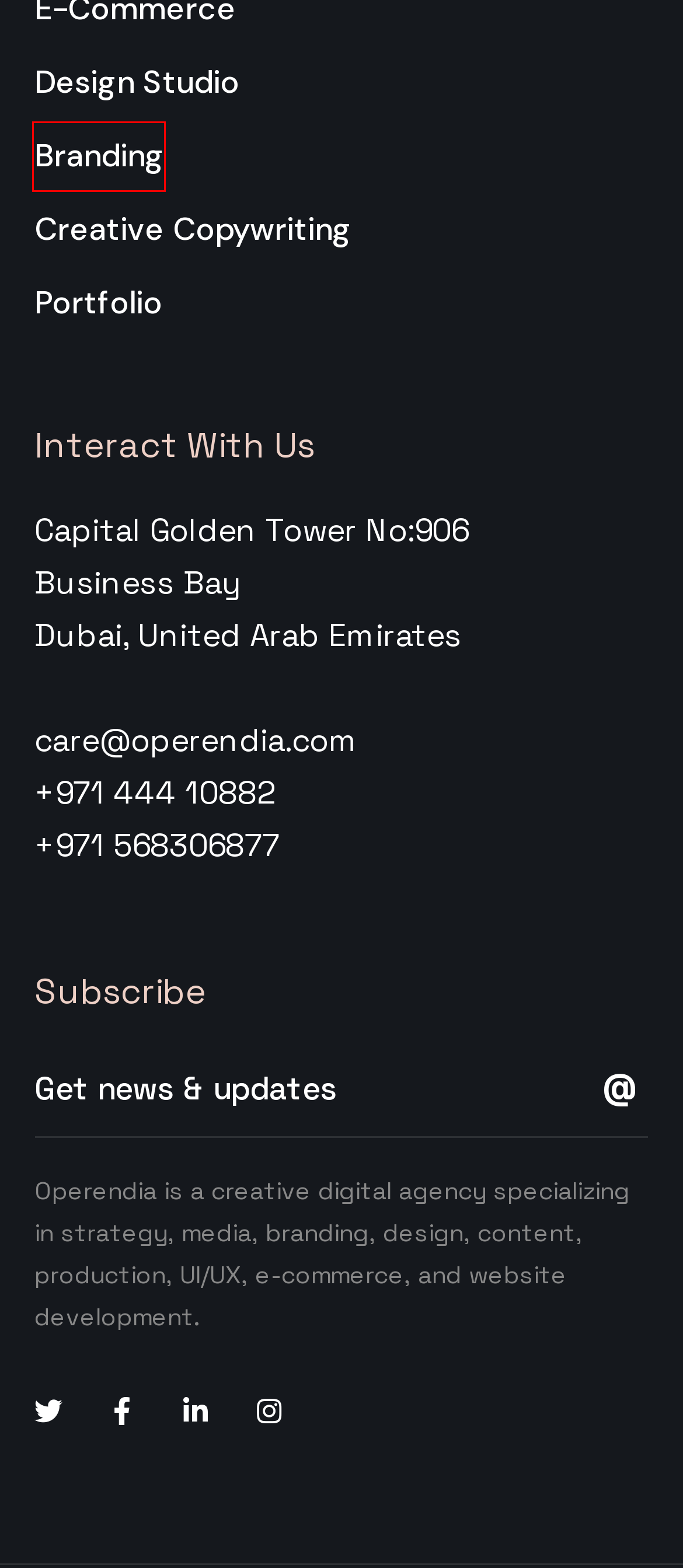You are provided with a screenshot of a webpage that includes a red rectangle bounding box. Please choose the most appropriate webpage description that matches the new webpage after clicking the element within the red bounding box. Here are the candidates:
A. Branding – OPERENDIA
B. Creative Copywriting – OPERENDIA
C. Privacy Policy – OPERENDIA
D. KNOW-HOW – OPERENDIA
E. Web Design & Programming – OPERENDIA
F. E-Commerce – OPERENDIA
G. Operendia Blog – OPERENDIA
H. Design Studio – OPERENDIA

A